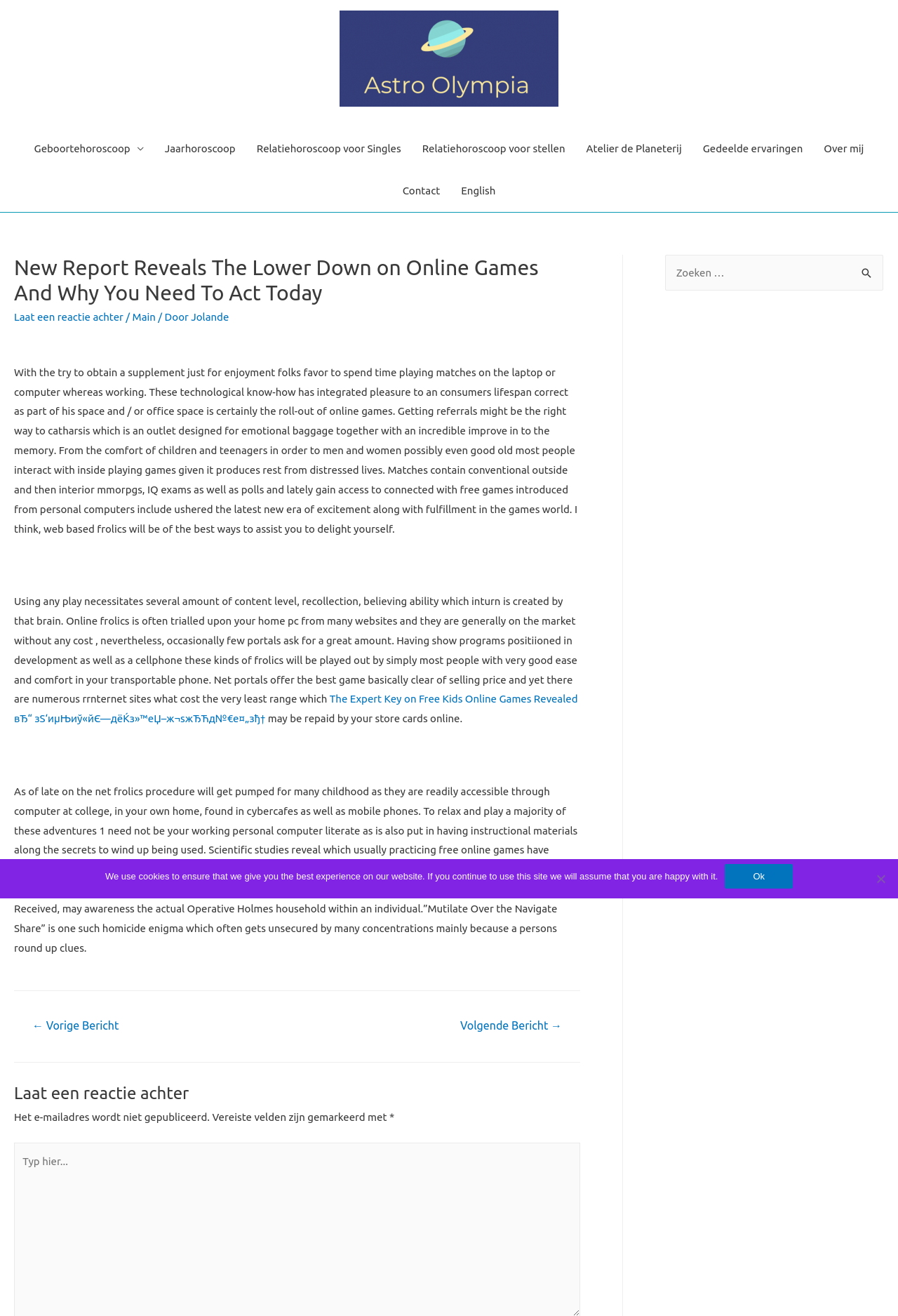Pinpoint the bounding box coordinates of the clickable element needed to complete the instruction: "Go to the next article". The coordinates should be provided as four float numbers between 0 and 1: [left, top, right, bottom].

[0.494, 0.77, 0.645, 0.79]